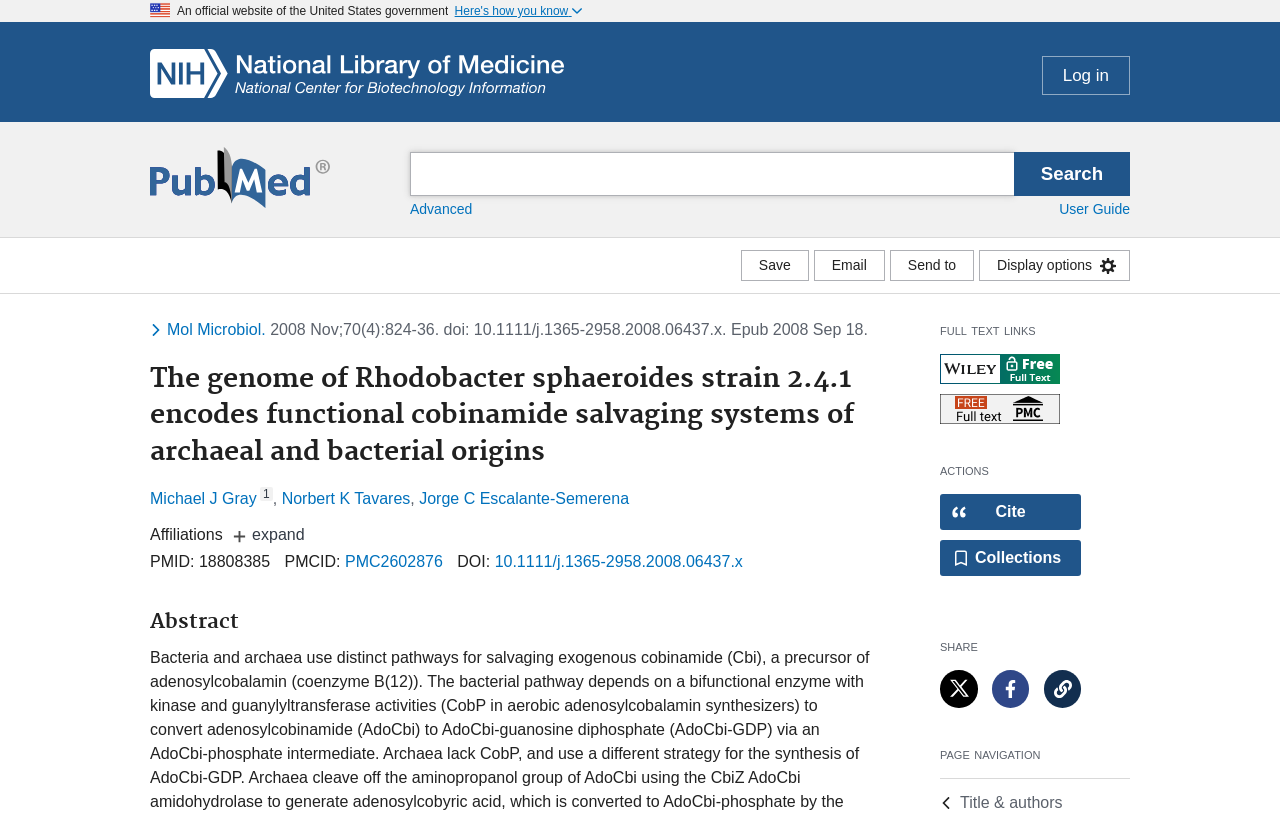What is the title of the article?
Answer the question based on the image using a single word or a brief phrase.

The genome of Rhodobacter sphaeroides strain 2.4.1 encodes functional cobinamide salvaging systems of archaeal and bacterial origins